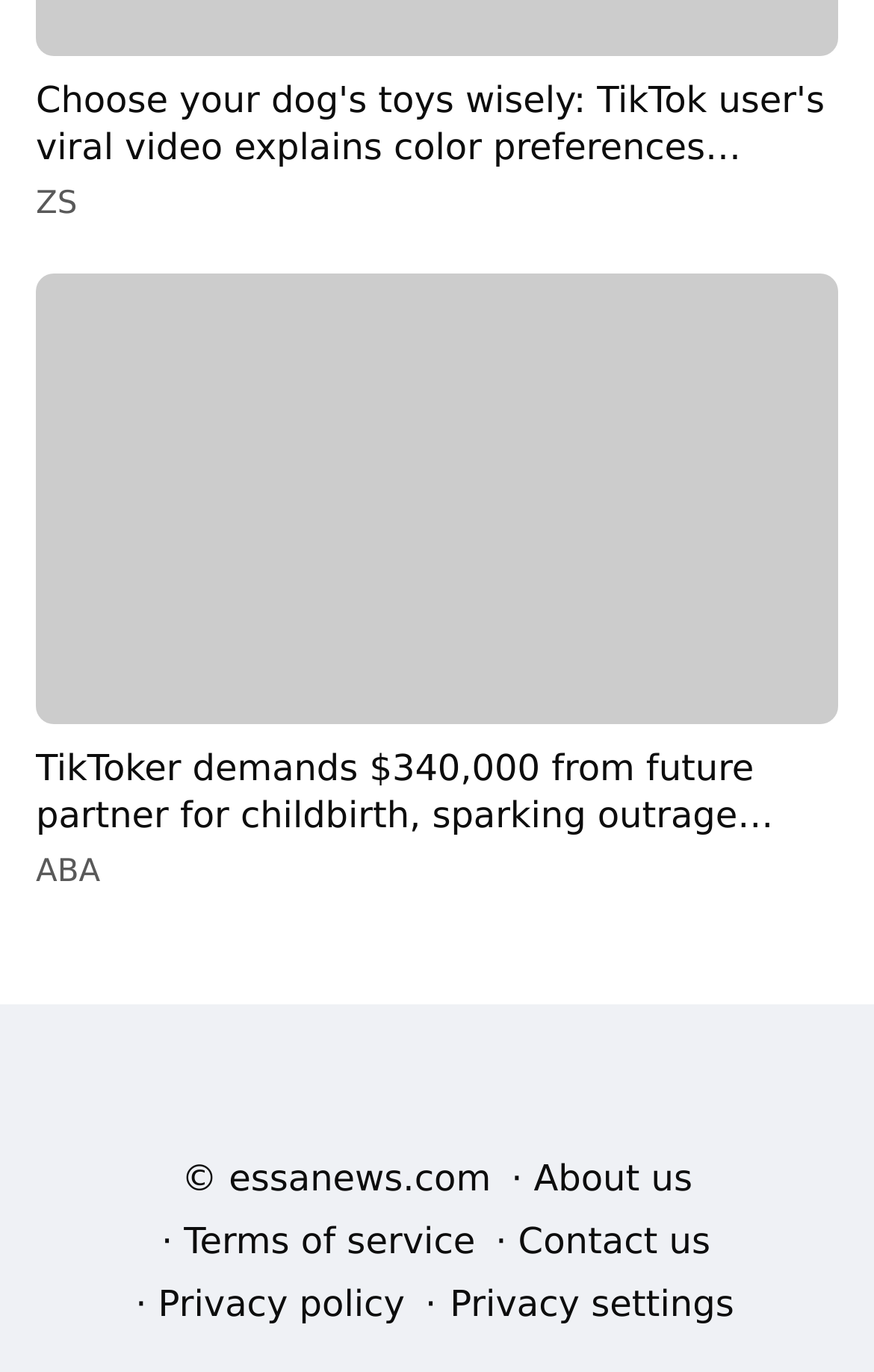Locate the UI element described by Terms of service and provide its bounding box coordinates. Use the format (top-left x, top-left y, bottom-right x, bottom-right y) with all values as floating point numbers between 0 and 1.

[0.198, 0.882, 0.557, 0.928]